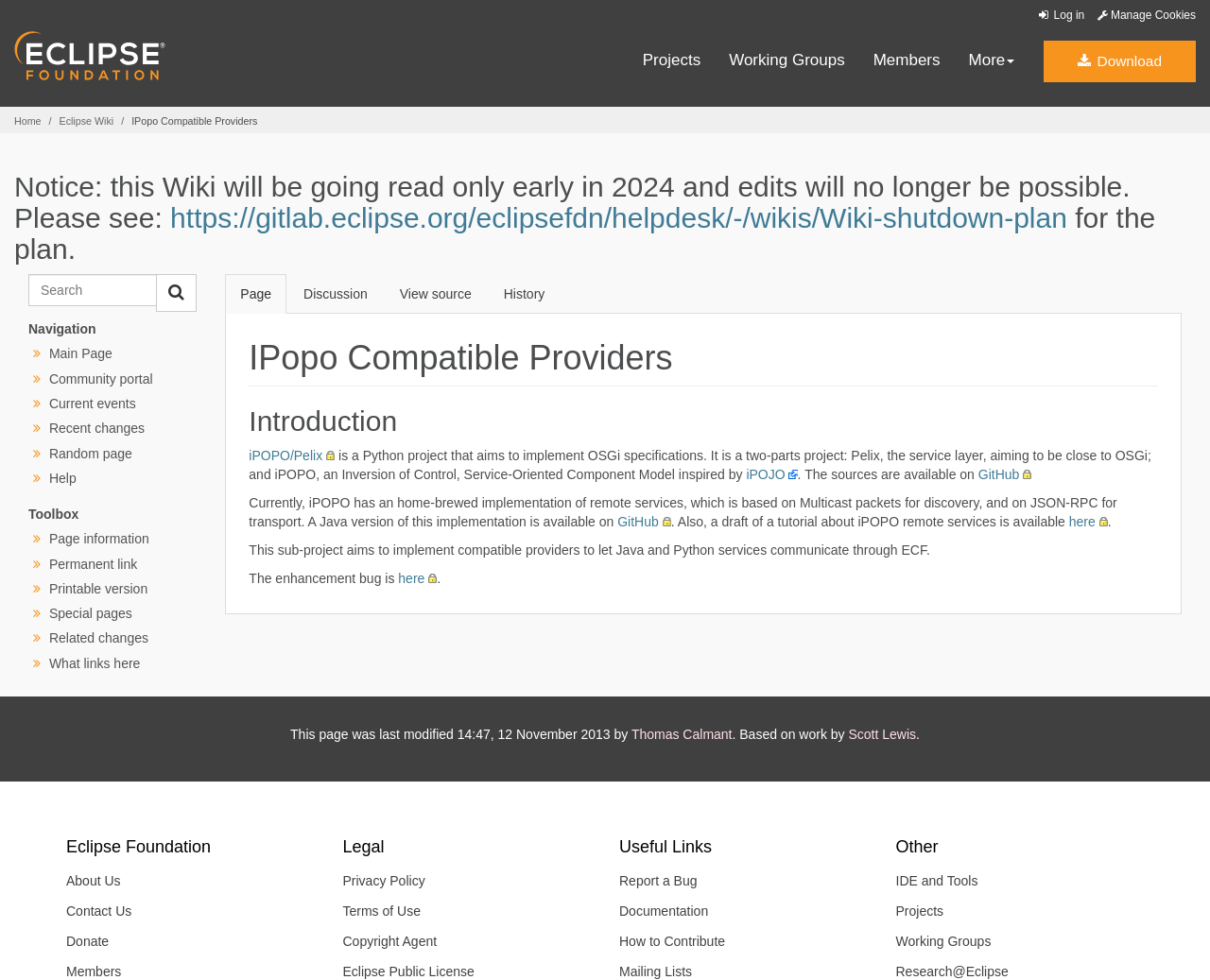Identify the bounding box coordinates for the element you need to click to achieve the following task: "View the page history". Provide the bounding box coordinates as four float numbers between 0 and 1, in the form [left, top, right, bottom].

[0.404, 0.28, 0.463, 0.321]